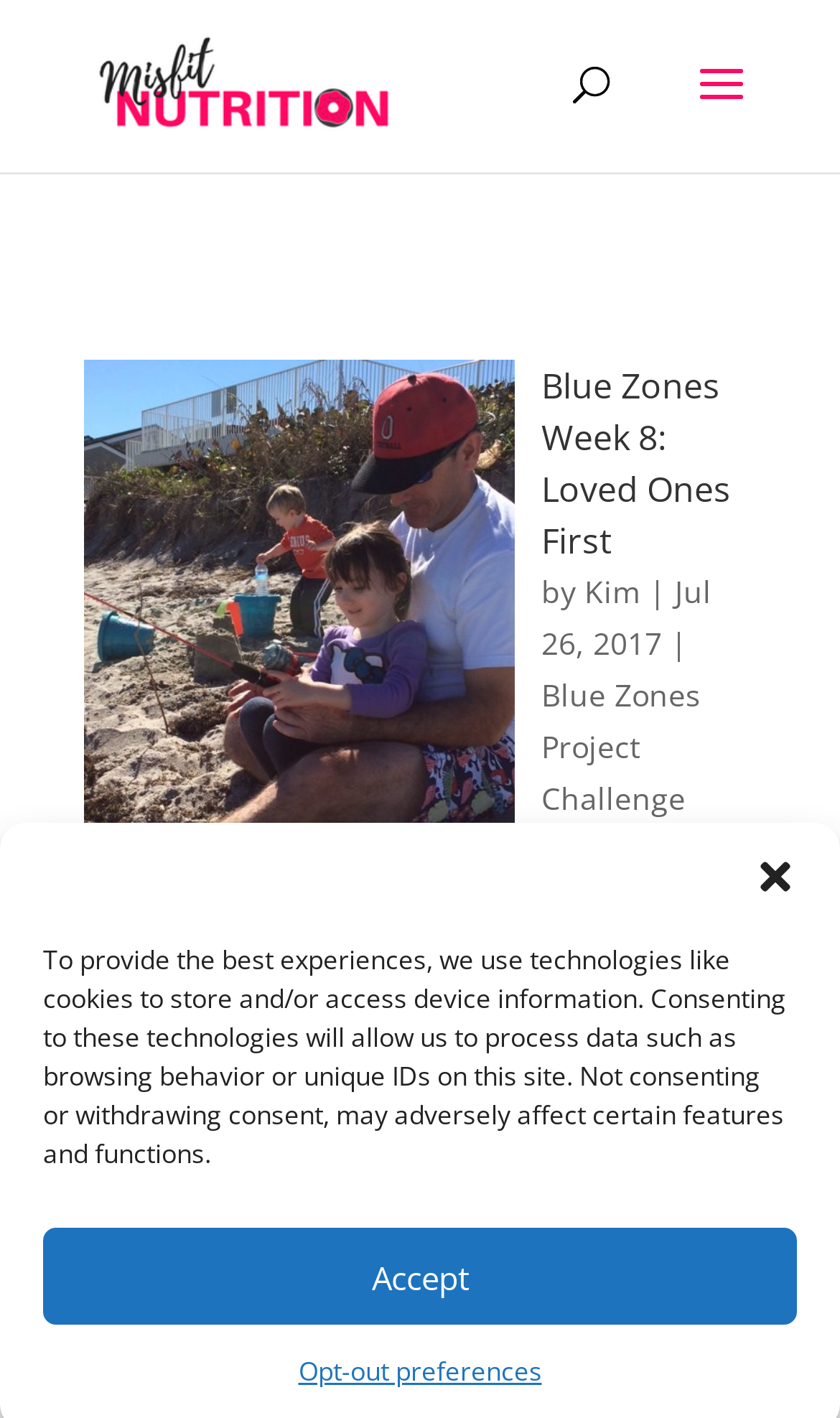Give a complete and precise description of the webpage's appearance.

The webpage is about Misfit Nutrition, specifically an article titled "Blue Zones Week 8: Loved Ones First" dated July 26, 2017. At the top left, there is a logo of Misfit Nutrition, an image with the same name as the webpage title. Next to the logo, there is a link to the main page of Misfit Nutrition.

Below the logo, there is a search bar that spans almost half of the page width. Underneath the search bar, there is a large article section that takes up most of the page. The article has a heading with the same title as the webpage, accompanied by an image on the left side.

The article content starts with a link to the article title, followed by the author's name, "Kim", and the publication date. The main text of the article discusses the concept of "Loved Ones First" from the Blue Zones Project Challenge, with a link to the challenge at the end of the paragraph.

At the bottom of the page, there is a notification about the use of cookies and technologies to store and access device information, with a button to "Accept" and a link to "Opt-out preferences". There is also a button on the top right side of the page, but its purpose is unclear.